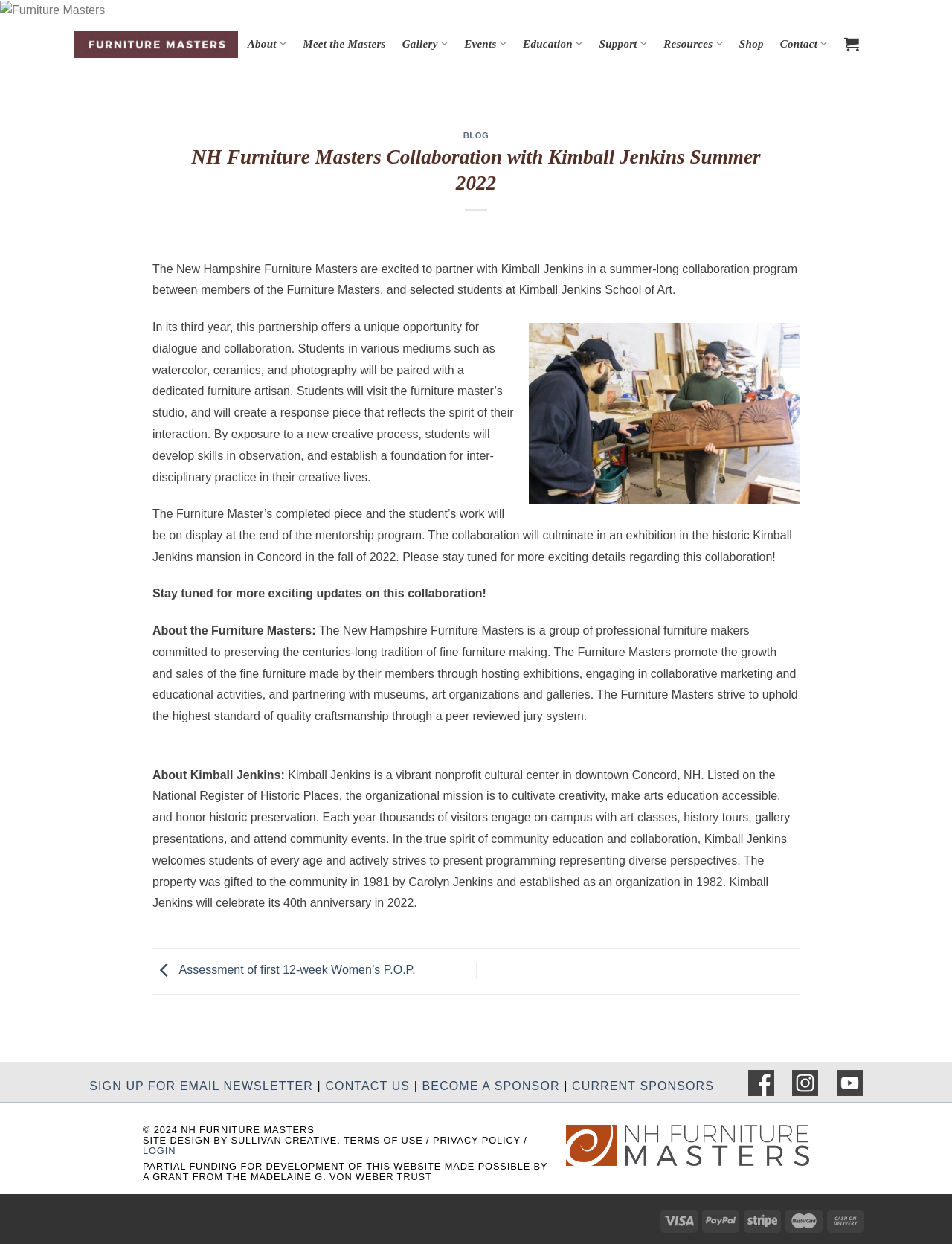Predict the bounding box of the UI element based on the description: "Resources". The coordinates should be four float numbers between 0 and 1, formatted as [left, top, right, bottom].

[0.697, 0.022, 0.759, 0.048]